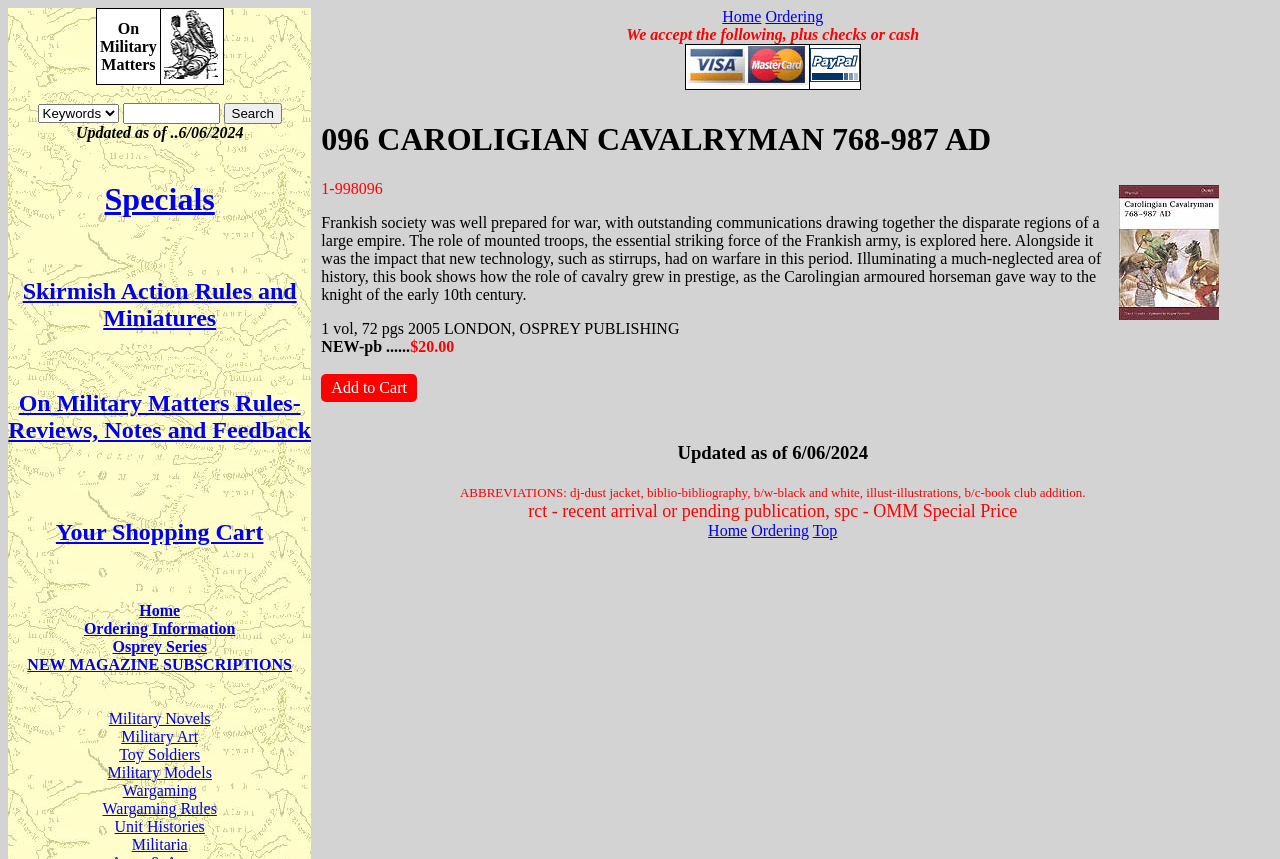Provide a thorough summary of the webpage.

This webpage appears to be an online store selling historical military books and miniatures. At the top, there is a table with two grid cells, one containing the text "On Military Matters" and the other containing an image of the "ommlogo". Below this, there is a search bar with a combobox, a textbox, and a "Search" button.

On the left side of the page, there are several headings and links, including "Specials", "Skirmish Action Rules and Miniatures", "On Military Matters Rules-Reviews, Notes and Feedback", "Your Shopping Cart", "Home", "Ordering Information", "Osprey Series", and more. These links are arranged vertically, with the "Specials" heading at the top and the "Militaria" link at the bottom.

In the main content area, there is a heading "096 CAROLIGIAN CAVALRYMAN 768-987 AD" and an image of the book cover. Below this, there are several lines of text describing the book, including its title, author, publication date, and price. There is also a "Add to Cart" button.

At the bottom of the page, there are several links, including "Home", "Ordering", and "Top", as well as some static text explaining abbreviations used on the site. There is also a table with two images, one of the Visa and Mastercard logos, and the other of the PayPal logo.

Overall, the webpage is organized into several sections, with a search bar and navigation links at the top, a main content area in the middle, and additional links and information at the bottom.